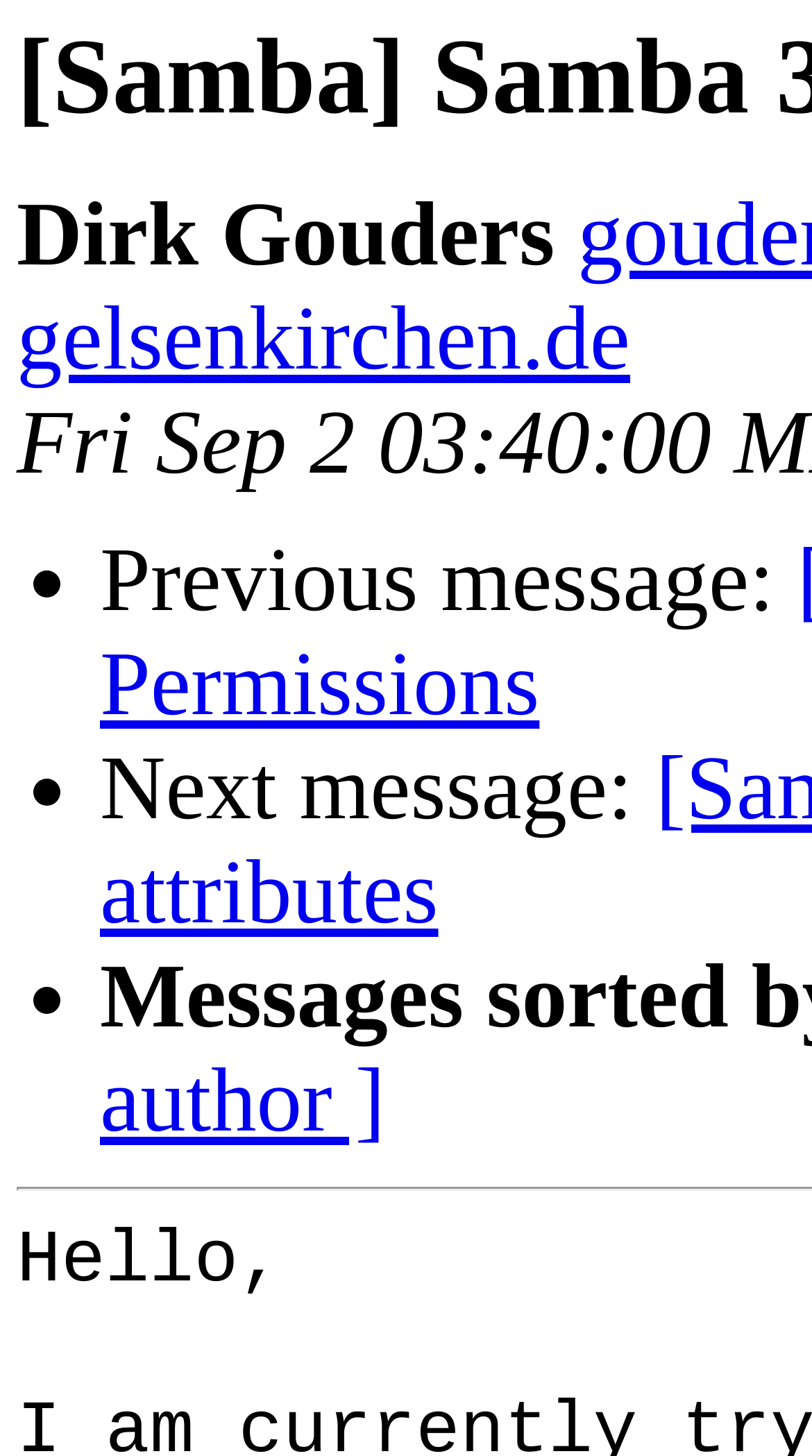Can you identify and provide the main heading of the webpage?

[Samba] Samba 3.6.0 and Windows7 Client